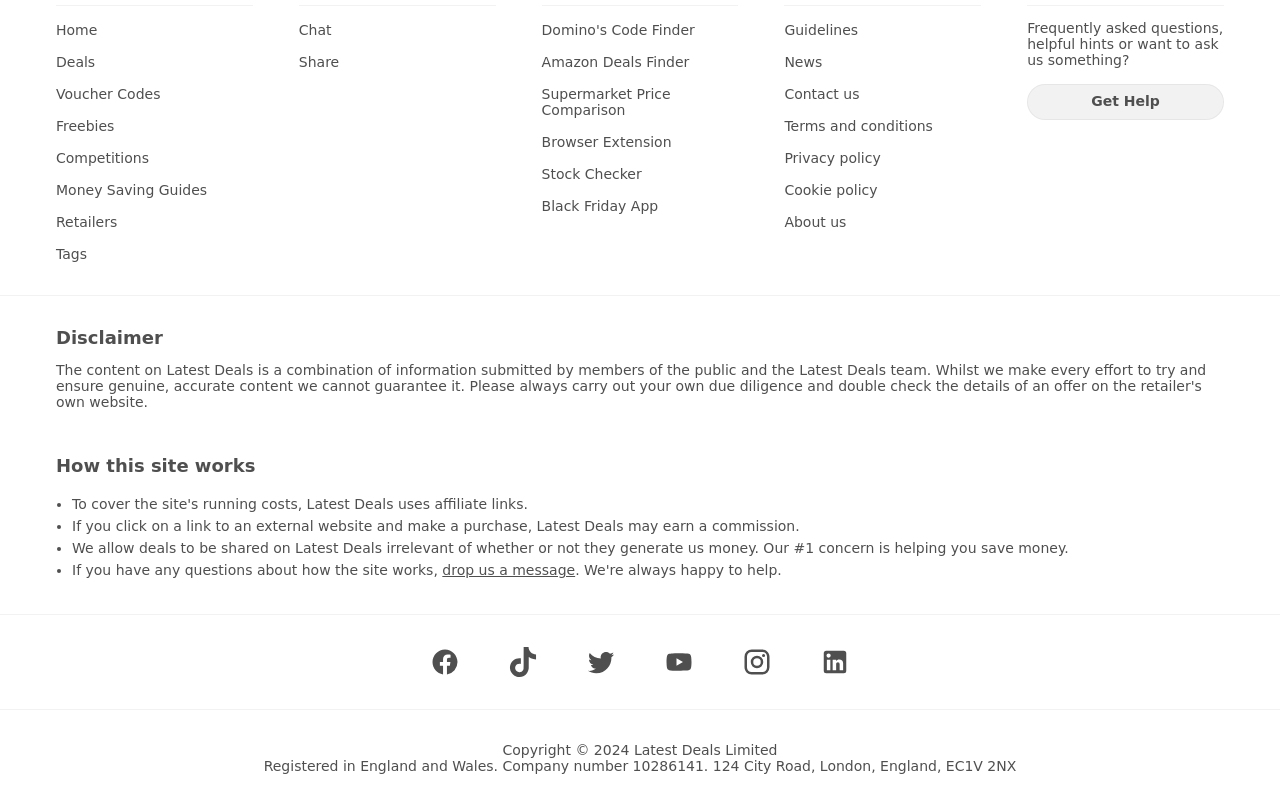What is the main purpose of this website?
Give a comprehensive and detailed explanation for the question.

Based on the various links and categories on the webpage, such as 'Deals', 'Voucher Codes', 'Freebies', and 'Money Saving Guides', it appears that the main purpose of this website is to provide users with deals and discounts on various products and services.